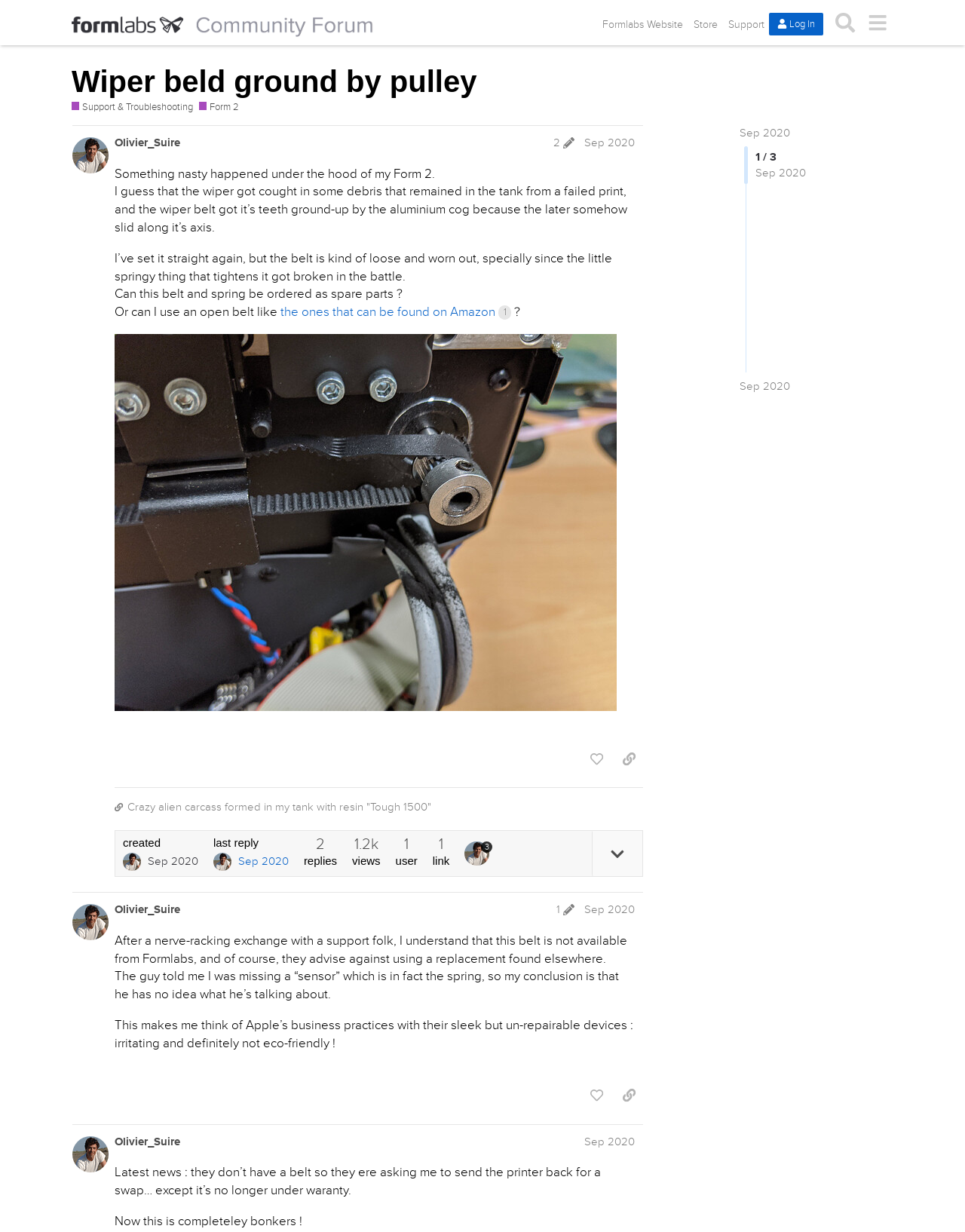What is the name of the user who created the first post?
Answer the question with a single word or phrase by looking at the picture.

Olivier_Suire